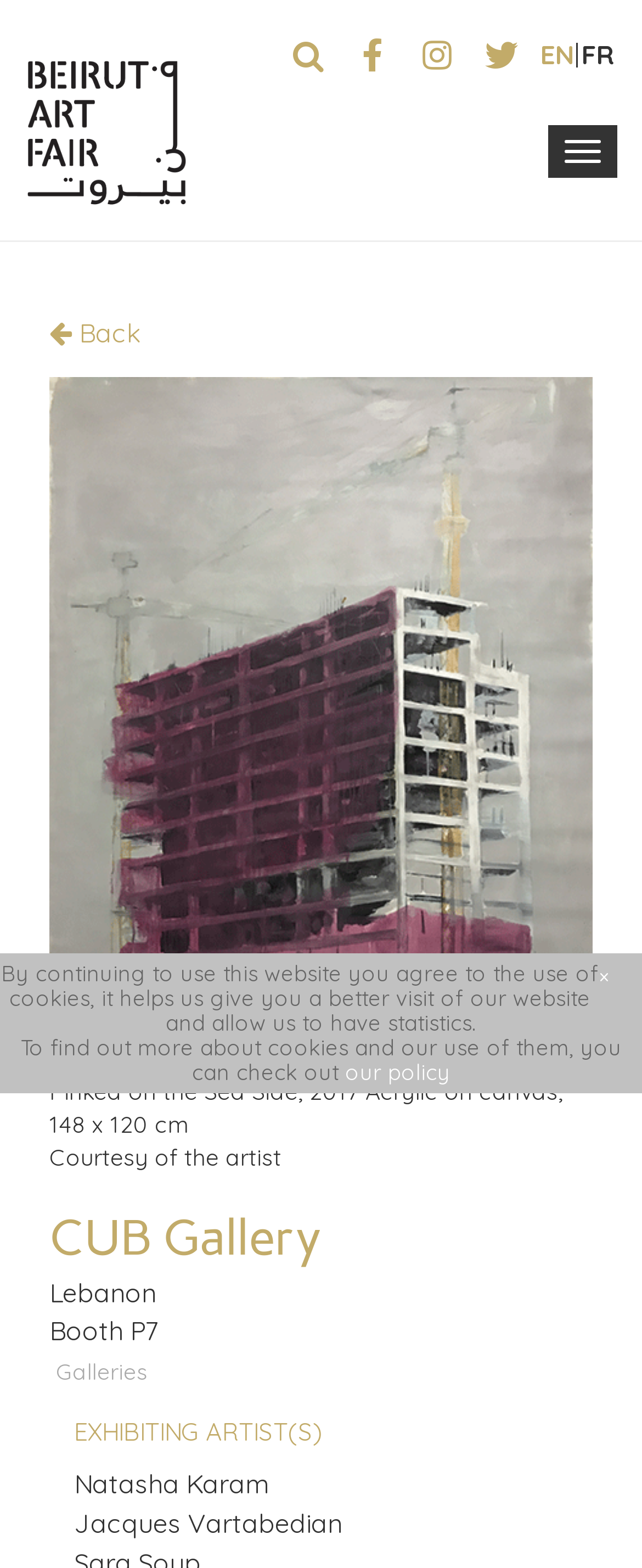What is the name of the artist?
Provide a one-word or short-phrase answer based on the image.

Jacques Vartabedian